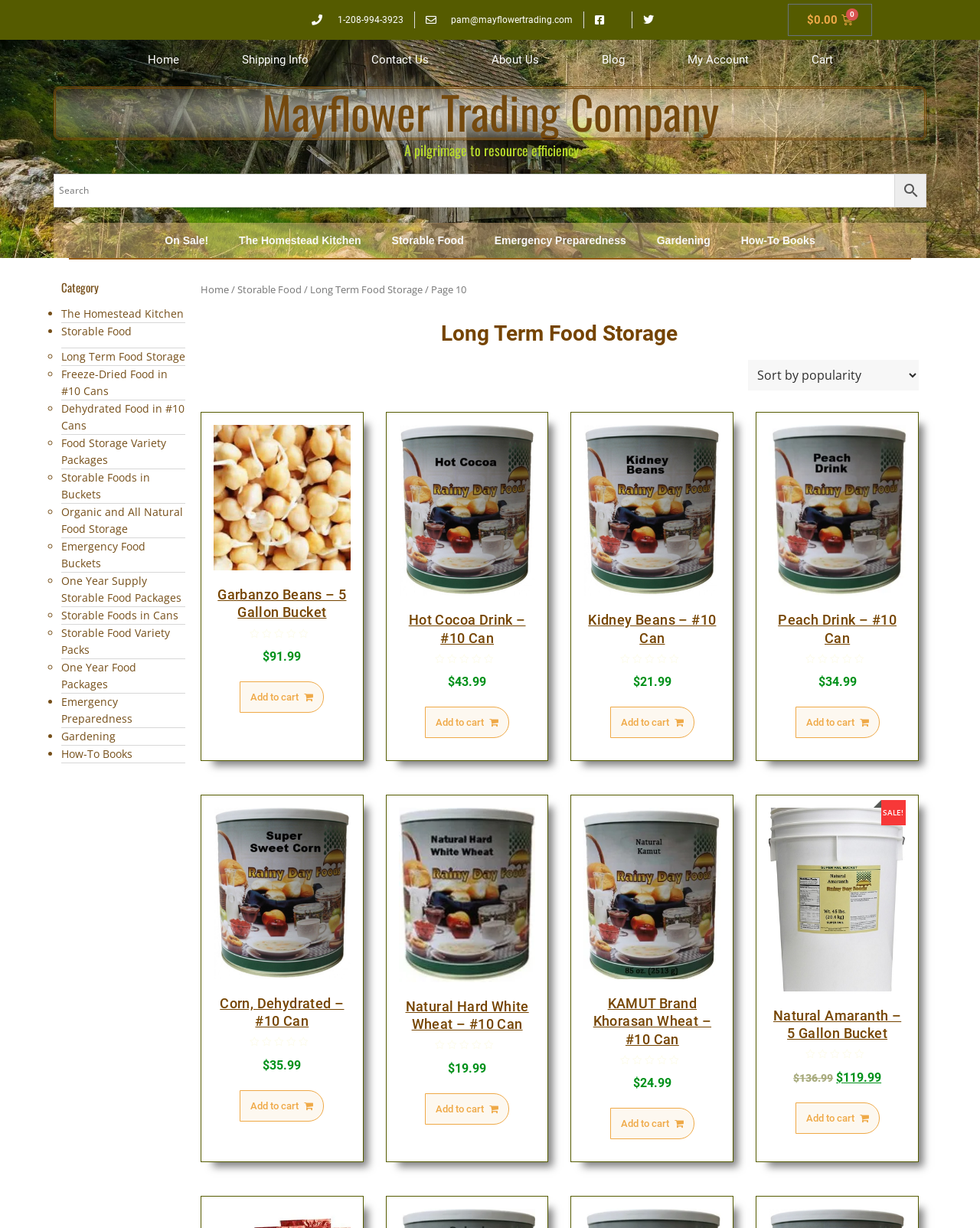Kindly provide the bounding box coordinates of the section you need to click on to fulfill the given instruction: "Search for products".

[0.055, 0.141, 0.945, 0.169]